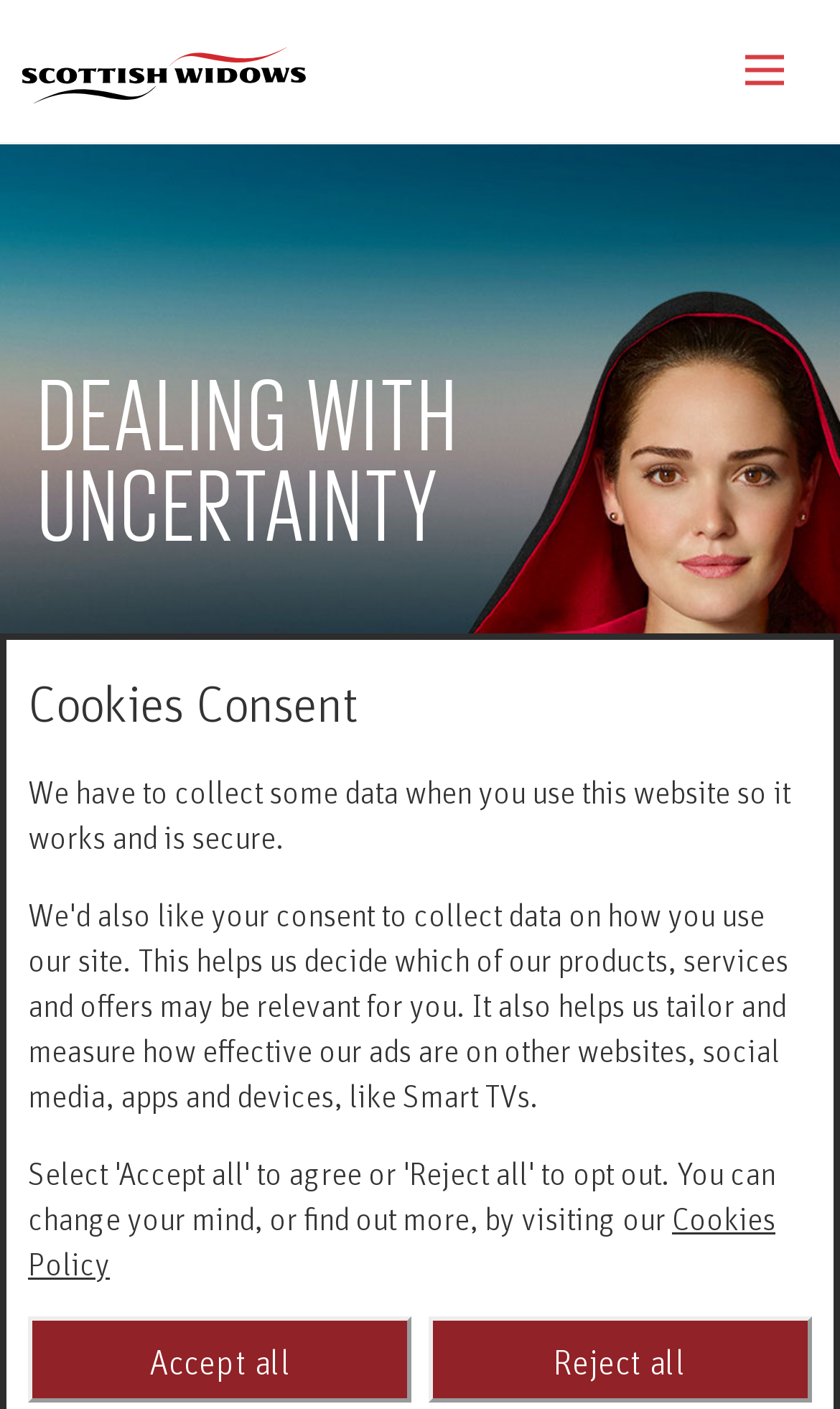What is the policy related to data collection on this website?
From the screenshot, supply a one-word or short-phrase answer.

Cookies Policy